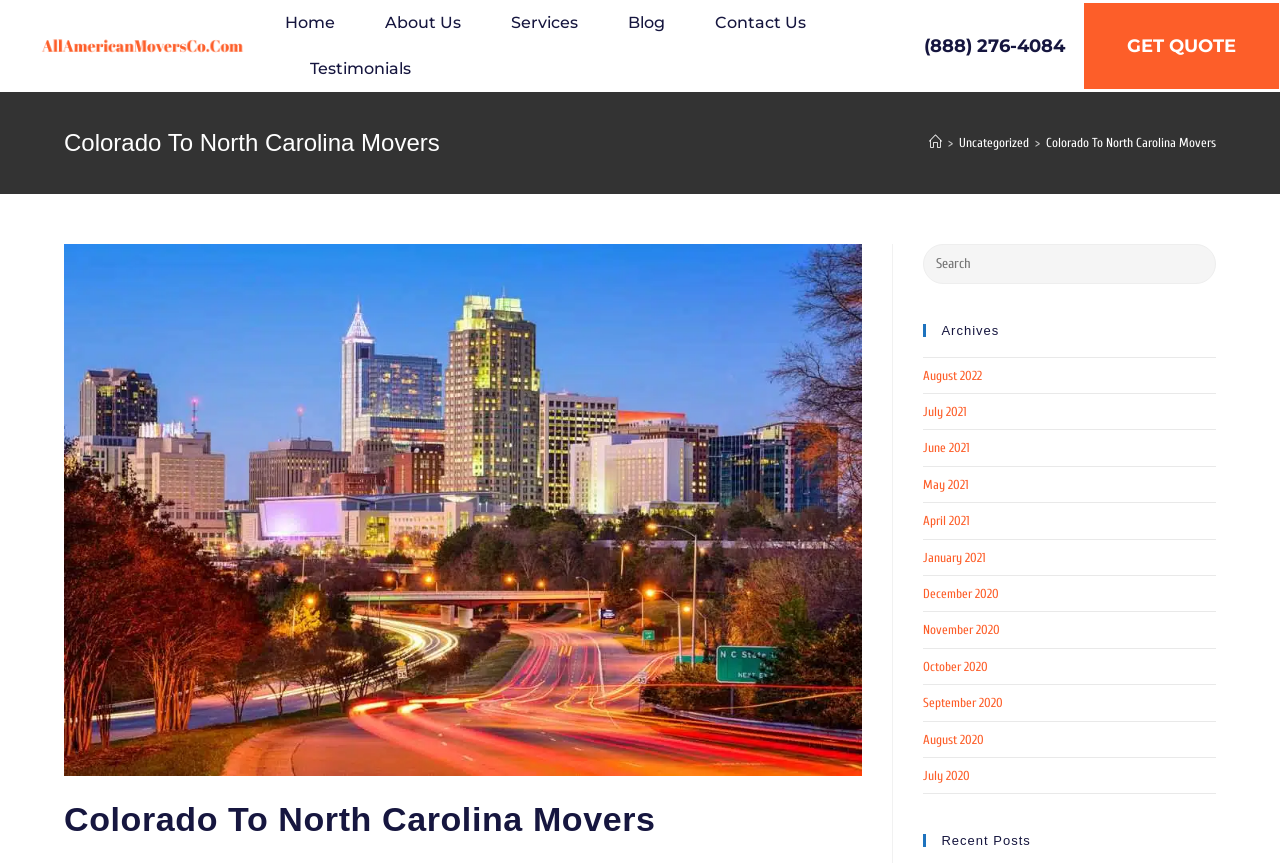Provide the bounding box coordinates of the section that needs to be clicked to accomplish the following instruction: "Search this website."

[0.721, 0.282, 0.95, 0.329]